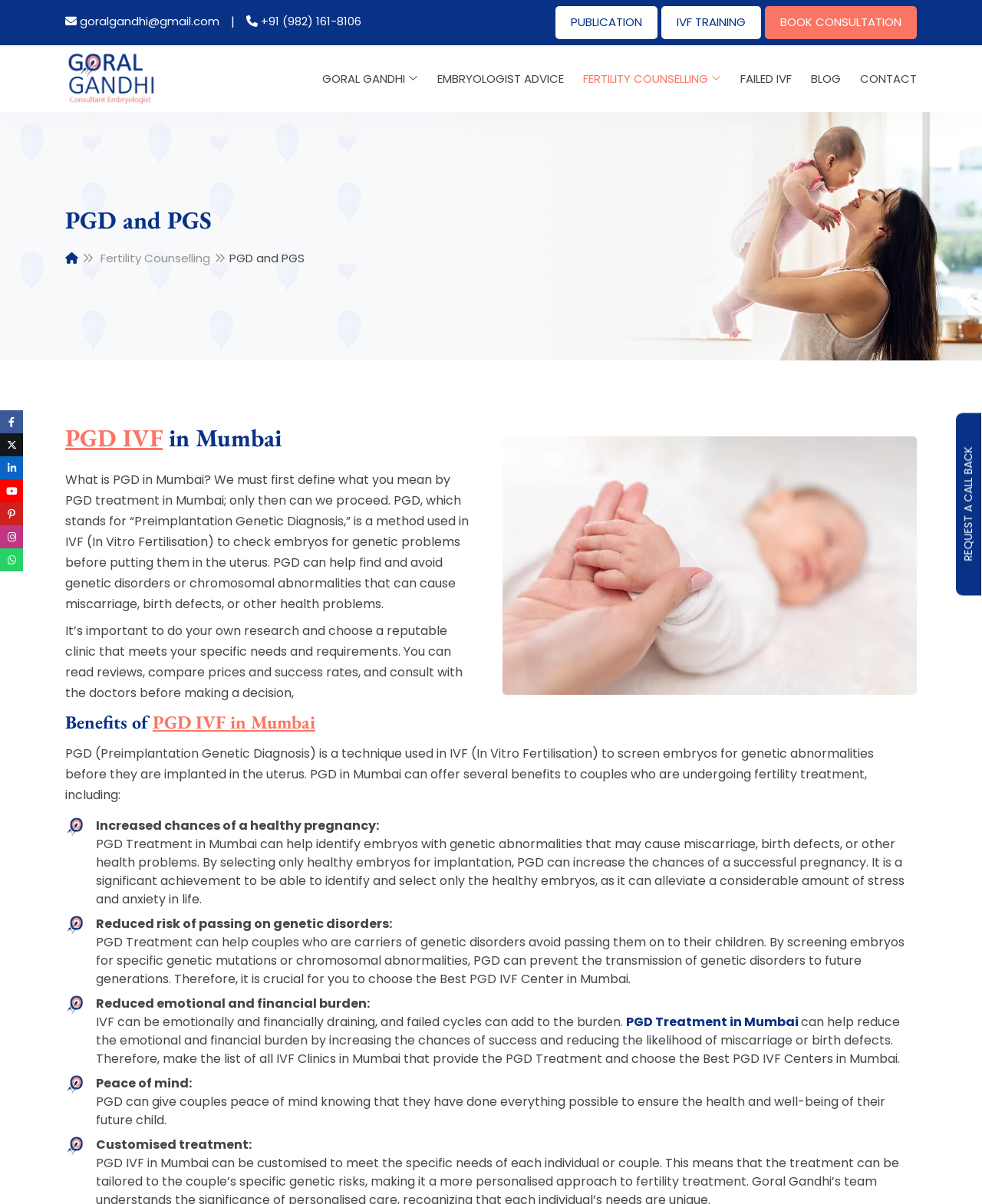Provide your answer in a single word or phrase: 
What are the benefits of PGD IVF in Mumbai?

Increased healthy pregnancy, reduced genetic disorders, etc.